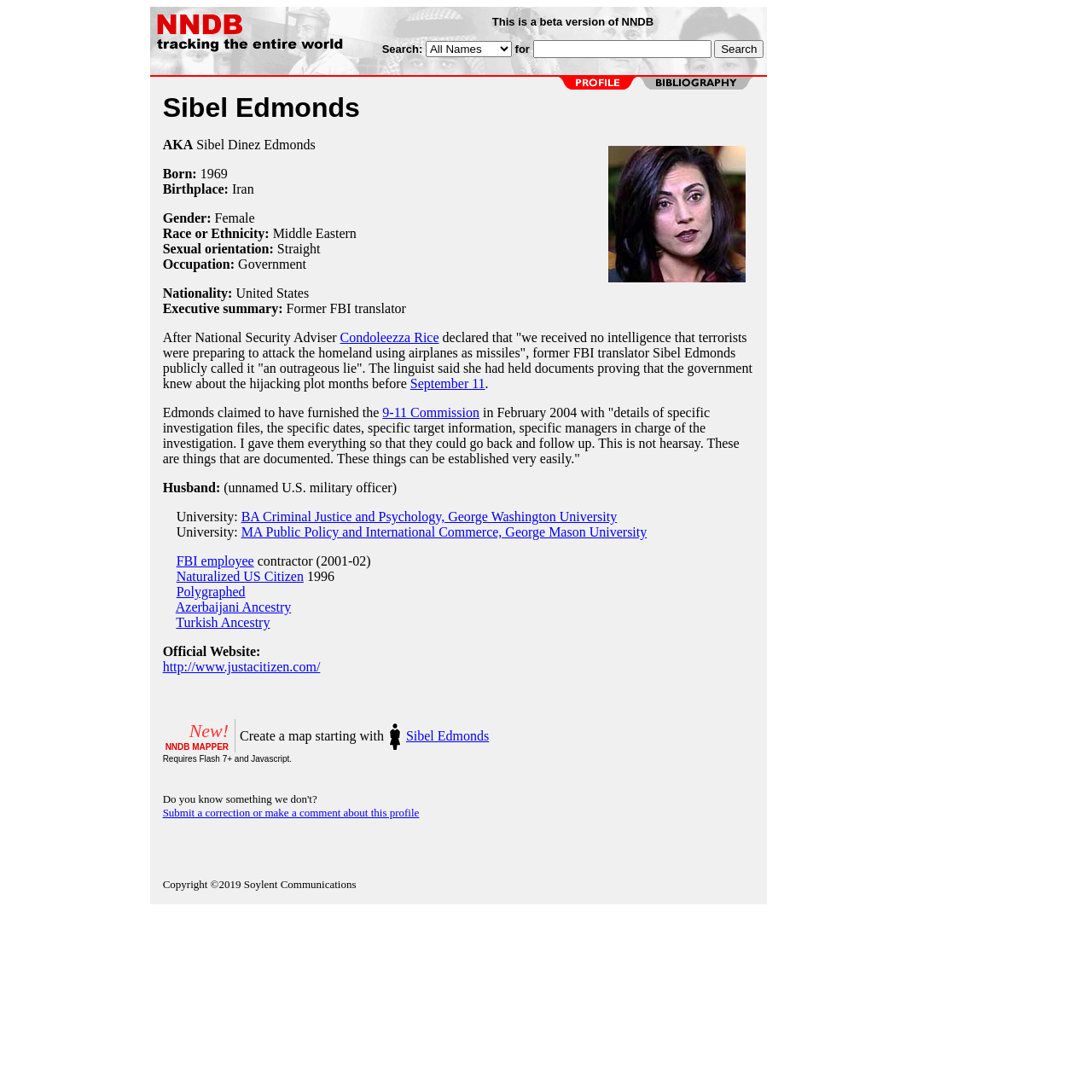What is the topic of the controversy mentioned in Sibel Edmonds' biography?
Please describe in detail the information shown in the image to answer the question.

According to the webpage, Sibel Edmonds publicly called Condoleezza Rice's statement about the government's knowledge of the hijacking plot before September 11 an 'outrageous lie', which suggests that the topic of controversy is related to the September 11 attacks.